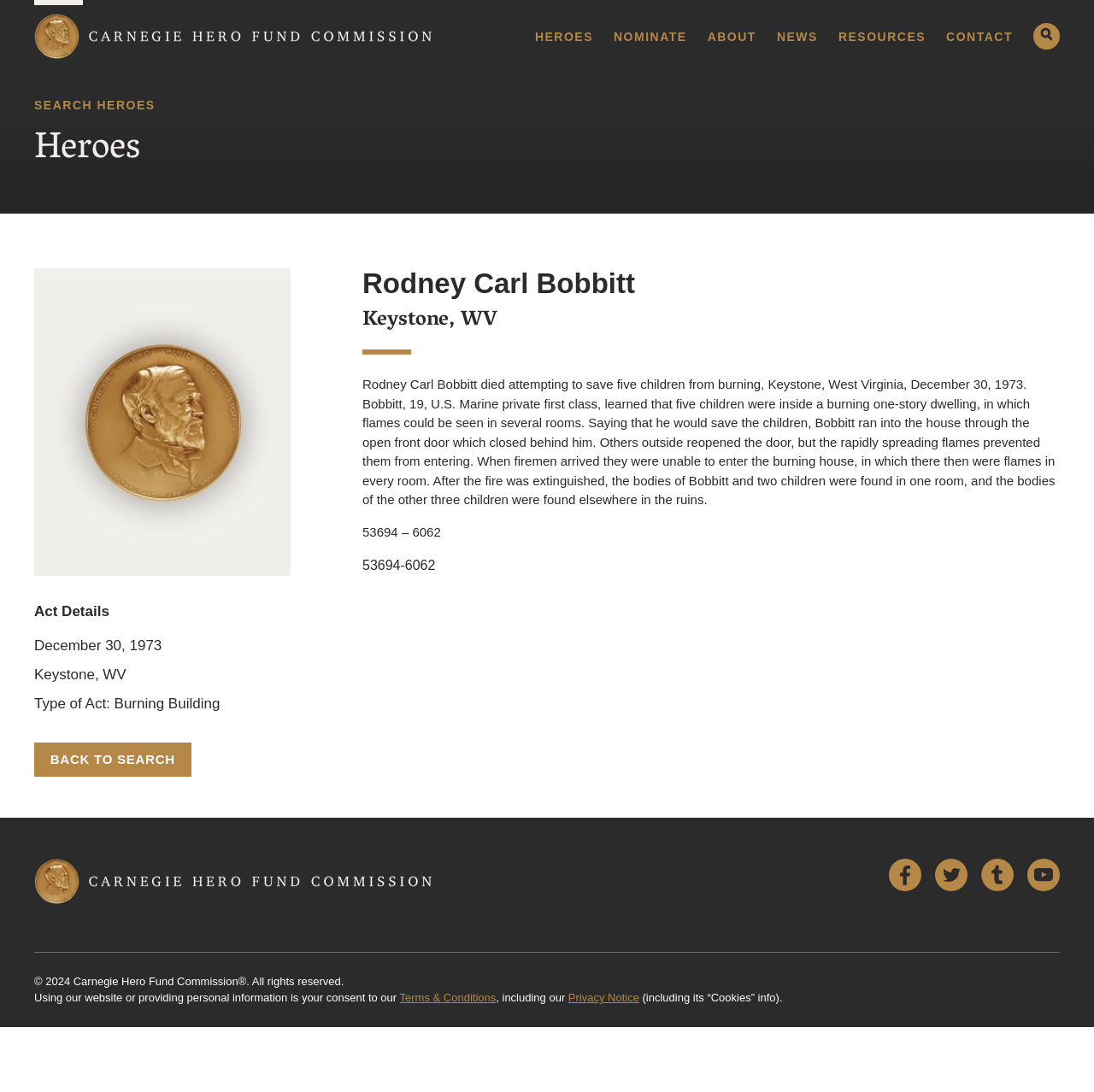Observe the image and answer the following question in detail: What type of act did Rodney Carl Bobbitt perform?

The type of act performed by Rodney Carl Bobbitt can be found in the 'Act Details' section, where it is mentioned as 'Type of Act: Burning Building'.